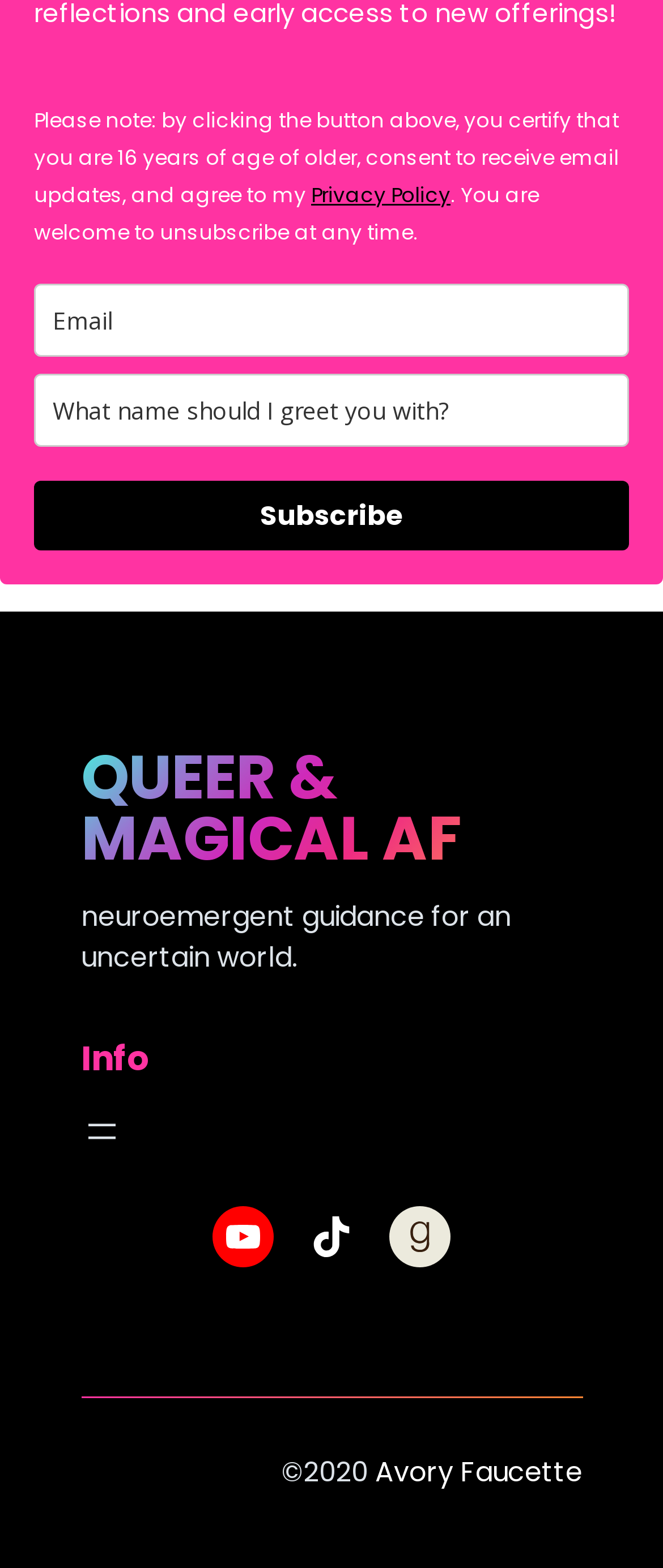Please determine the bounding box coordinates of the element's region to click in order to carry out the following instruction: "Visit YouTube". The coordinates should be four float numbers between 0 and 1, i.e., [left, top, right, bottom].

[0.321, 0.769, 0.413, 0.808]